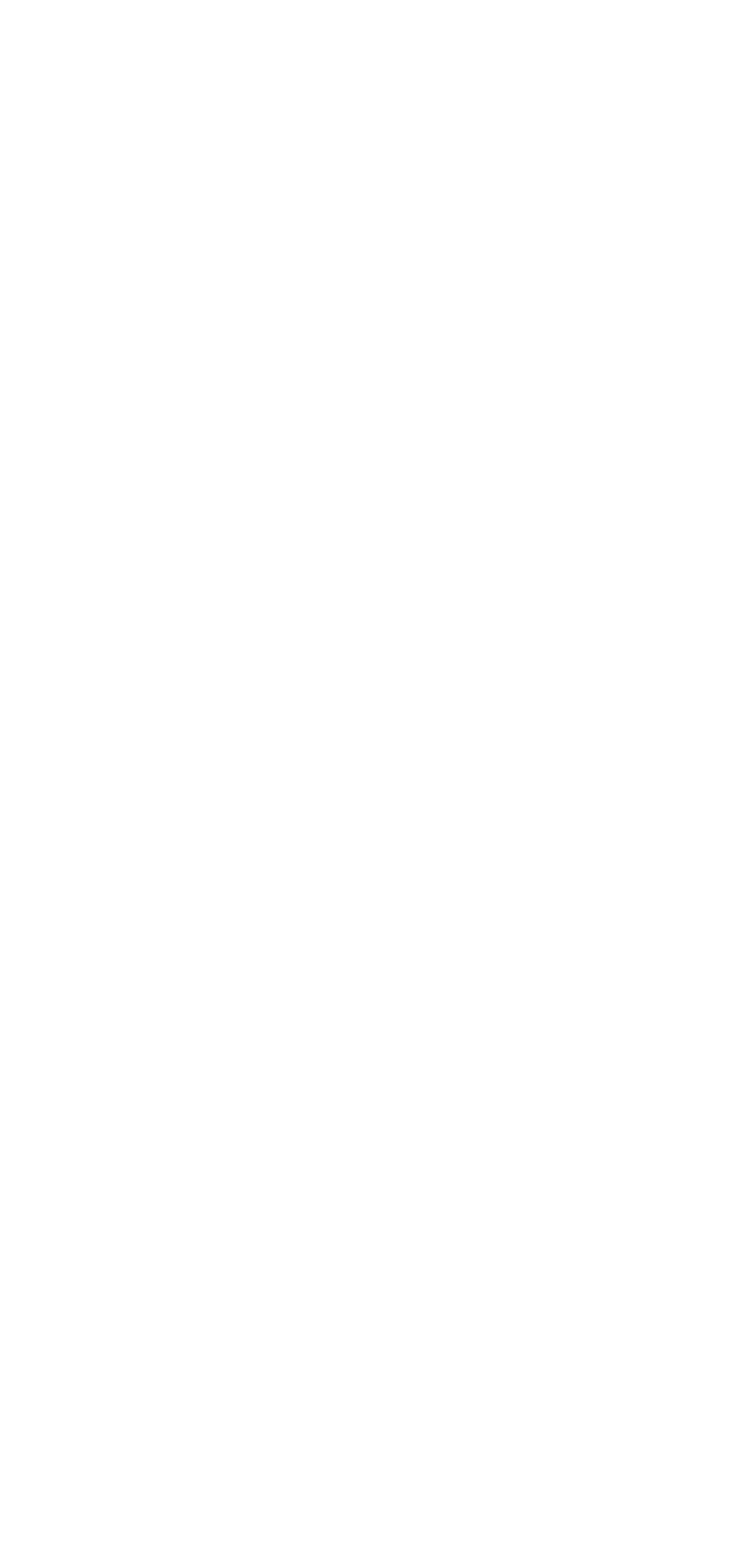Please find the bounding box coordinates of the element that needs to be clicked to perform the following instruction: "View Webmail login!". The bounding box coordinates should be four float numbers between 0 and 1, represented as [left, top, right, bottom].

[0.135, 0.632, 0.483, 0.655]